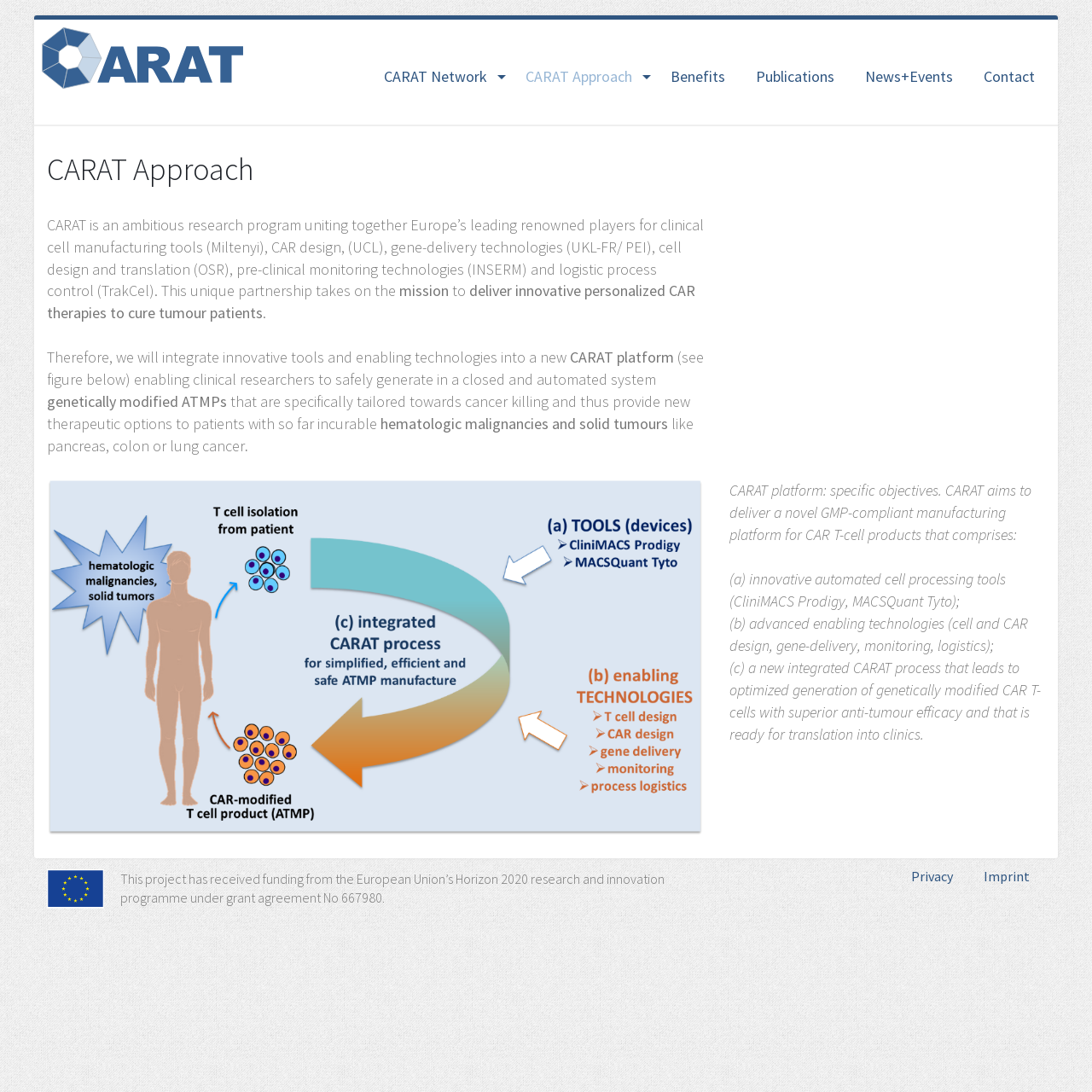Given the description "Imprint", provide the bounding box coordinates of the corresponding UI element.

[0.887, 0.786, 0.957, 0.818]